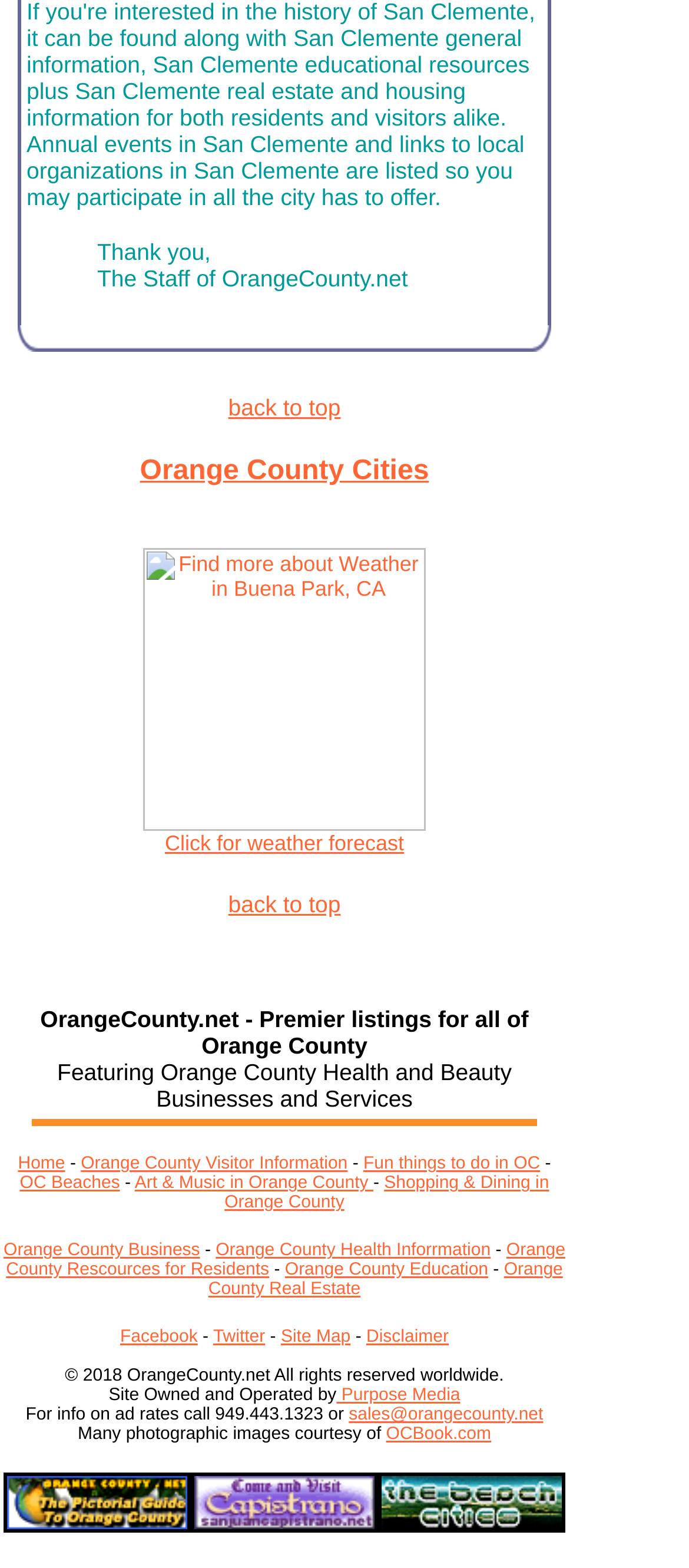Please locate the clickable area by providing the bounding box coordinates to follow this instruction: "Click on 'Orange County Cities'".

[0.203, 0.291, 0.623, 0.31]